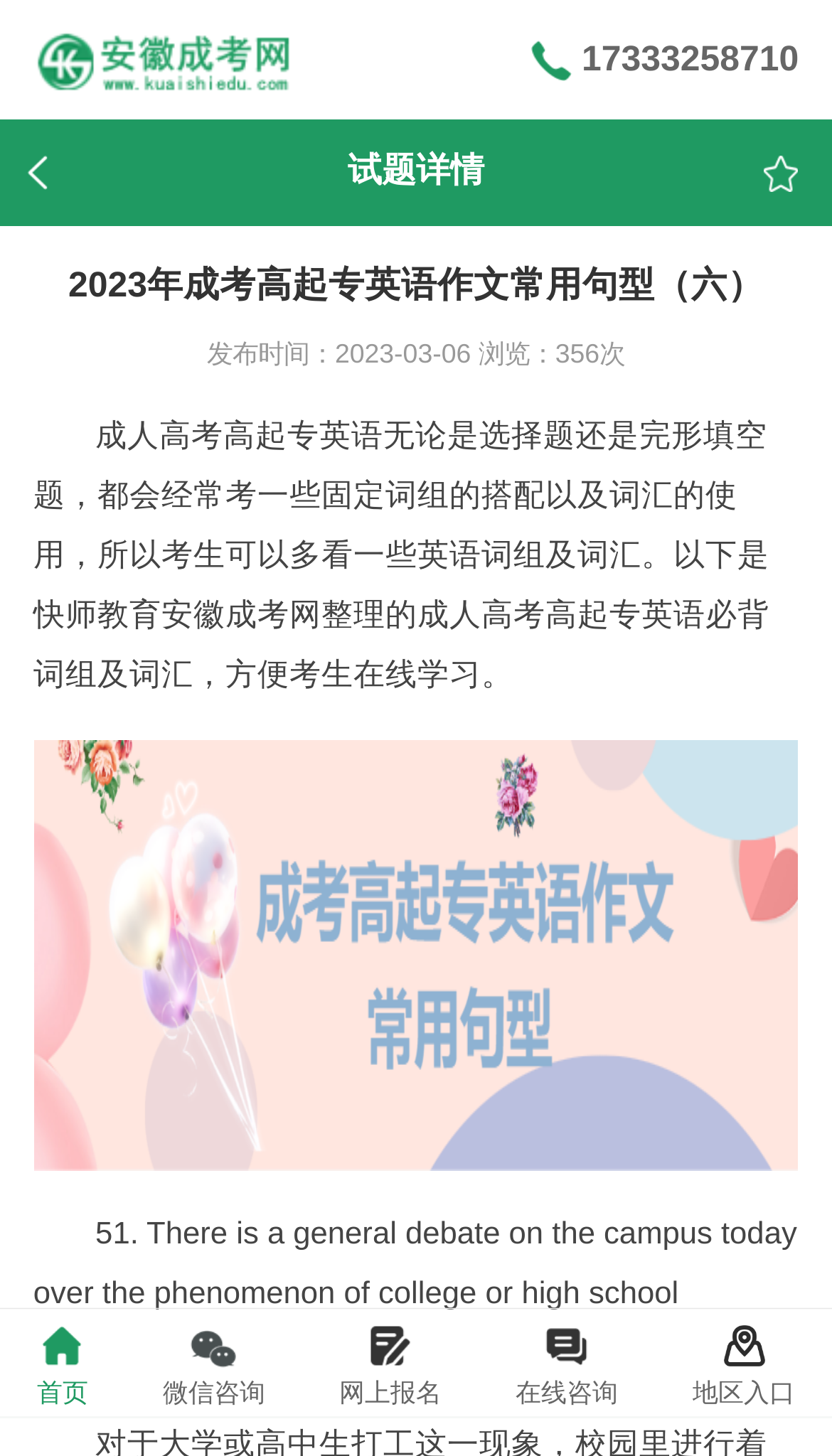How many times has the article been viewed?
With the help of the image, please provide a detailed response to the question.

The number of views of the article can be found in the text '发布时间：2023-03-06 浏览：356次' which is located below the main heading of the webpage.